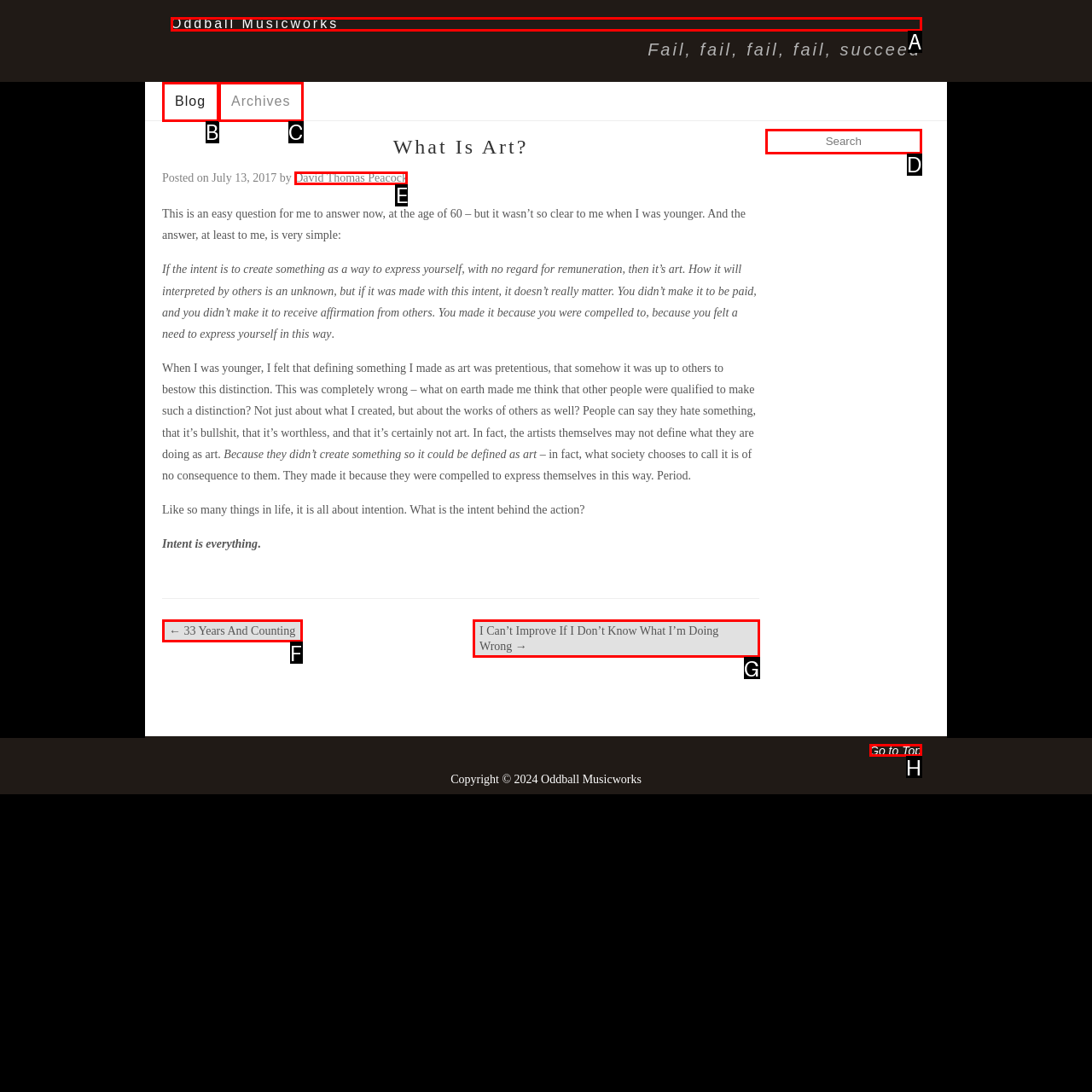Identify the correct UI element to click for the following task: Search for something Choose the option's letter based on the given choices.

D